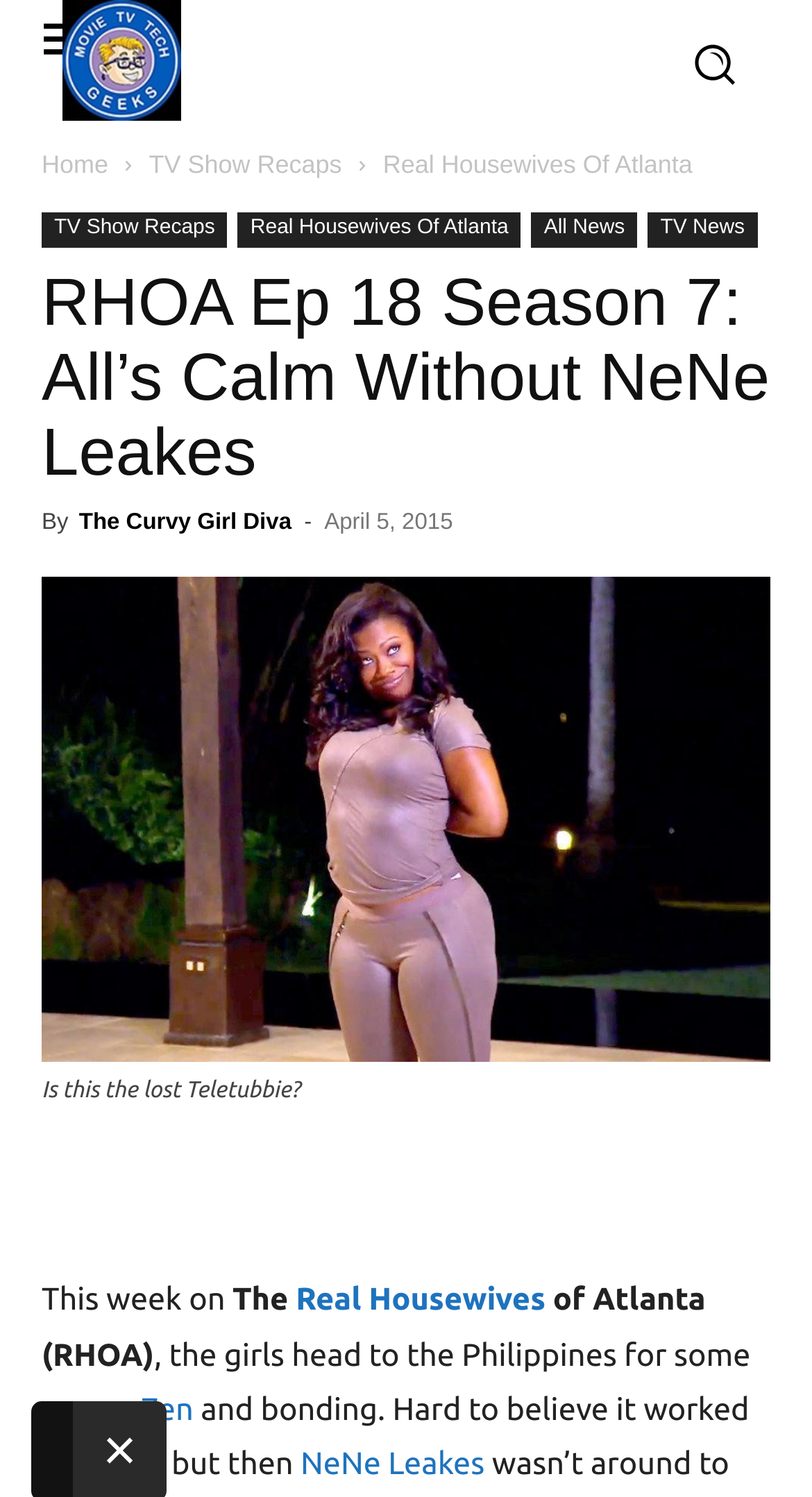Please determine the bounding box coordinates for the UI element described here. Use the format (top-left x, top-left y, bottom-right x, bottom-right y) with values bounded between 0 and 1: The Curvy Girl Diva

[0.097, 0.341, 0.359, 0.357]